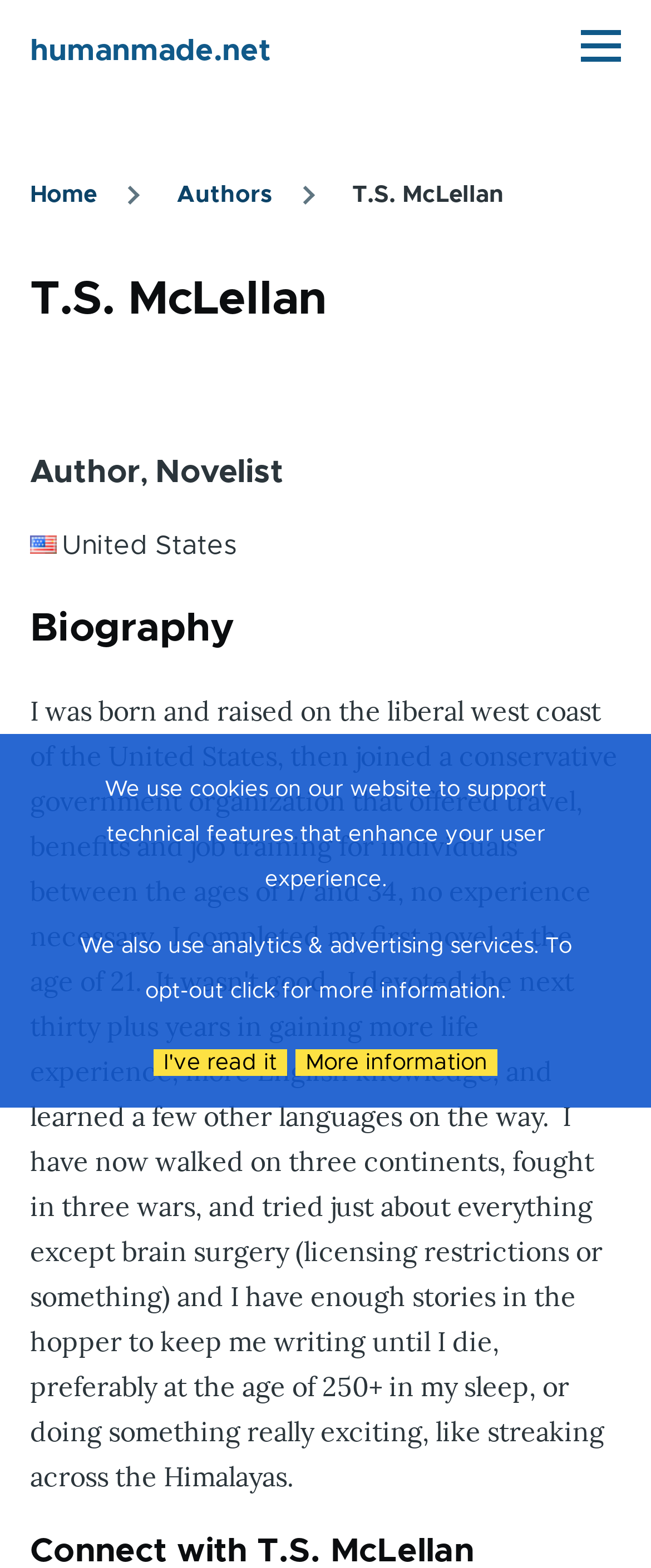What is the name of the book written by T.S. McLellan?
Answer the question with detailed information derived from the image.

I inferred this from the meta description, which states that T.S. McLellan is the author of Fall of the Roman Umpire. Although the meta description is not directly visible on the webpage, it provides context about the webpage's content.